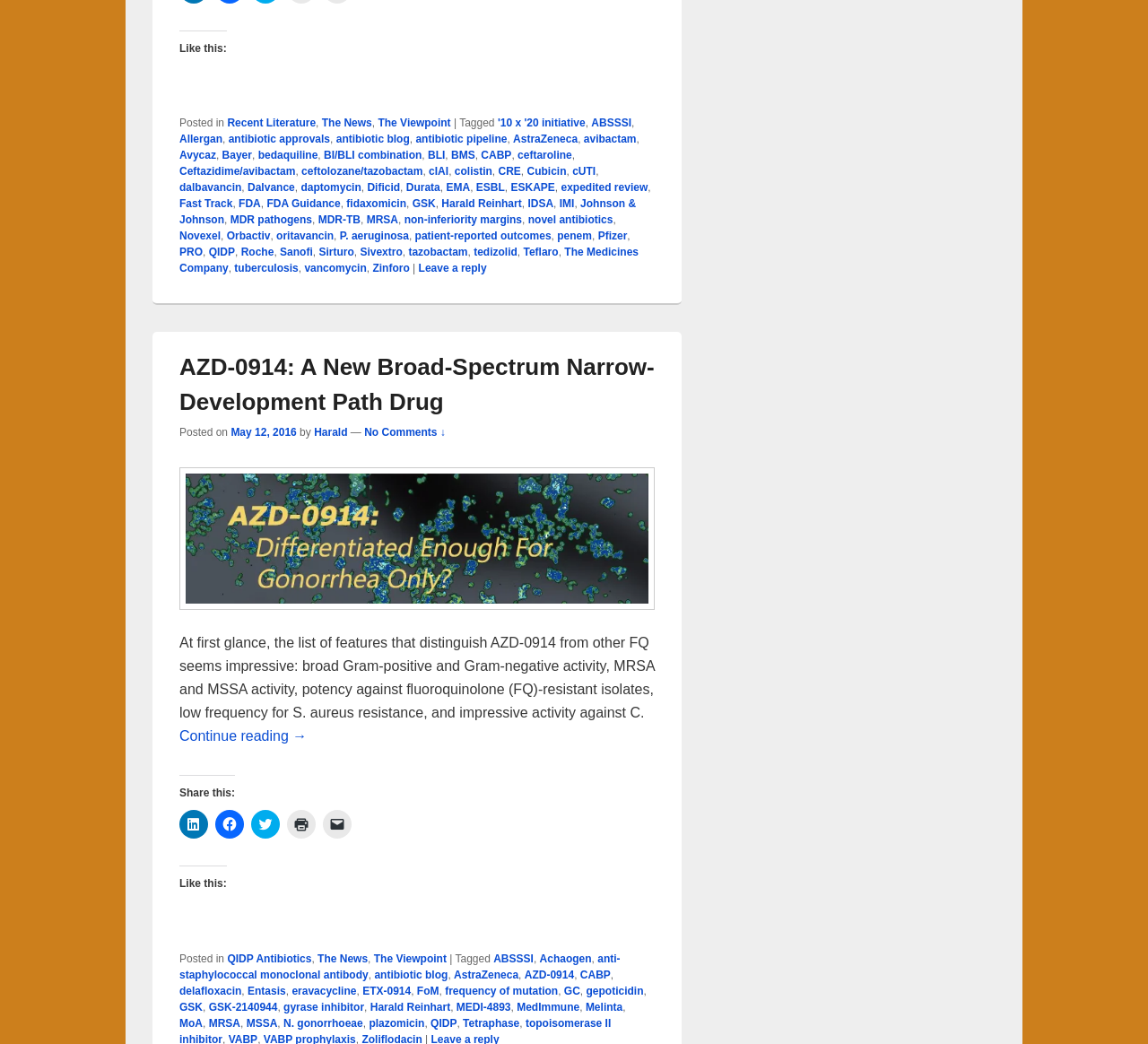Give a short answer to this question using one word or a phrase:
What is the name of the antibiotic mentioned in the post?

Avibactam